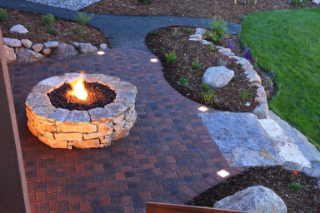Answer the question in a single word or phrase:
What is the purpose of the soft lighting?

adds cozy ambiance